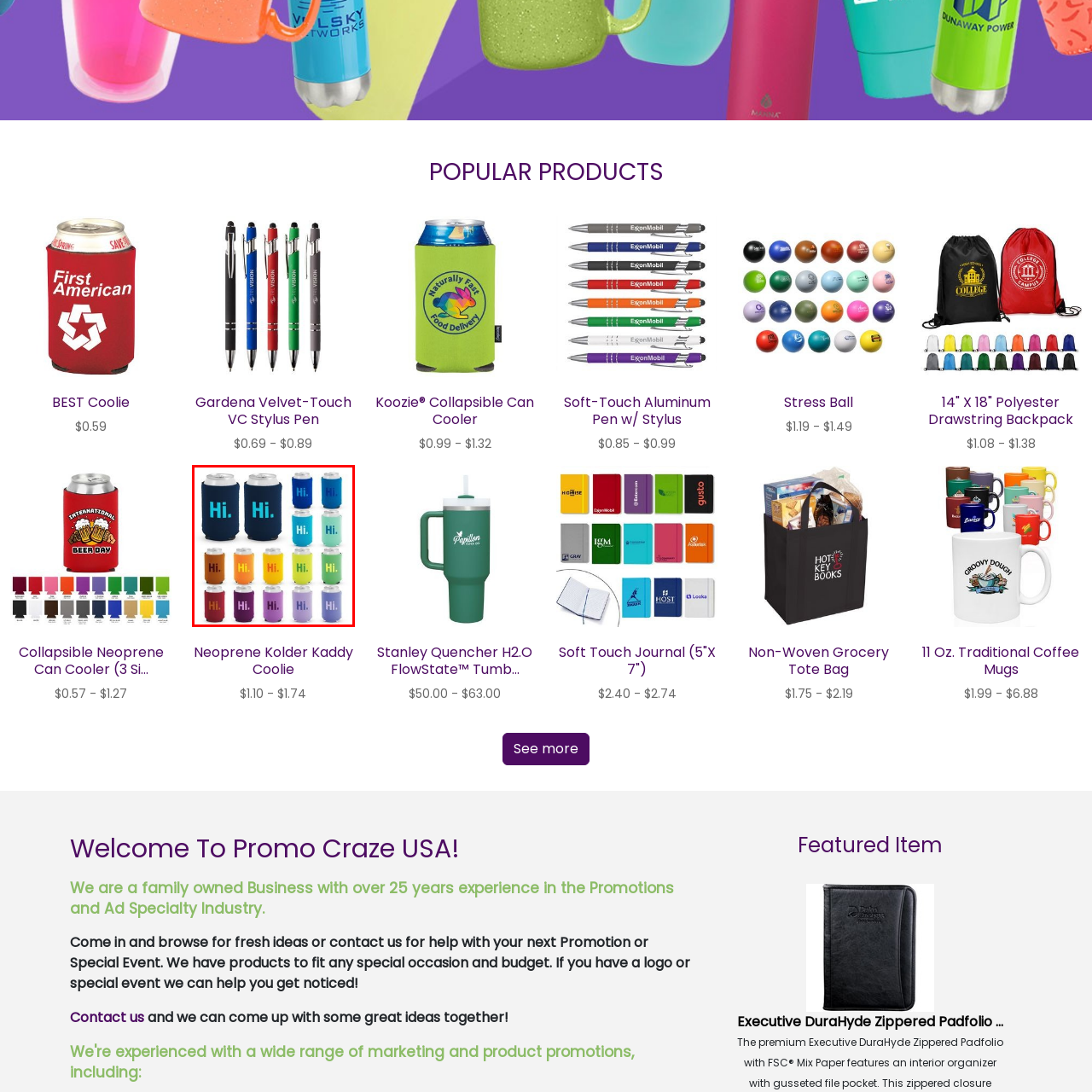Concentrate on the image inside the red border and answer the question in one word or phrase: 
How many colors are mentioned in the caption?

7